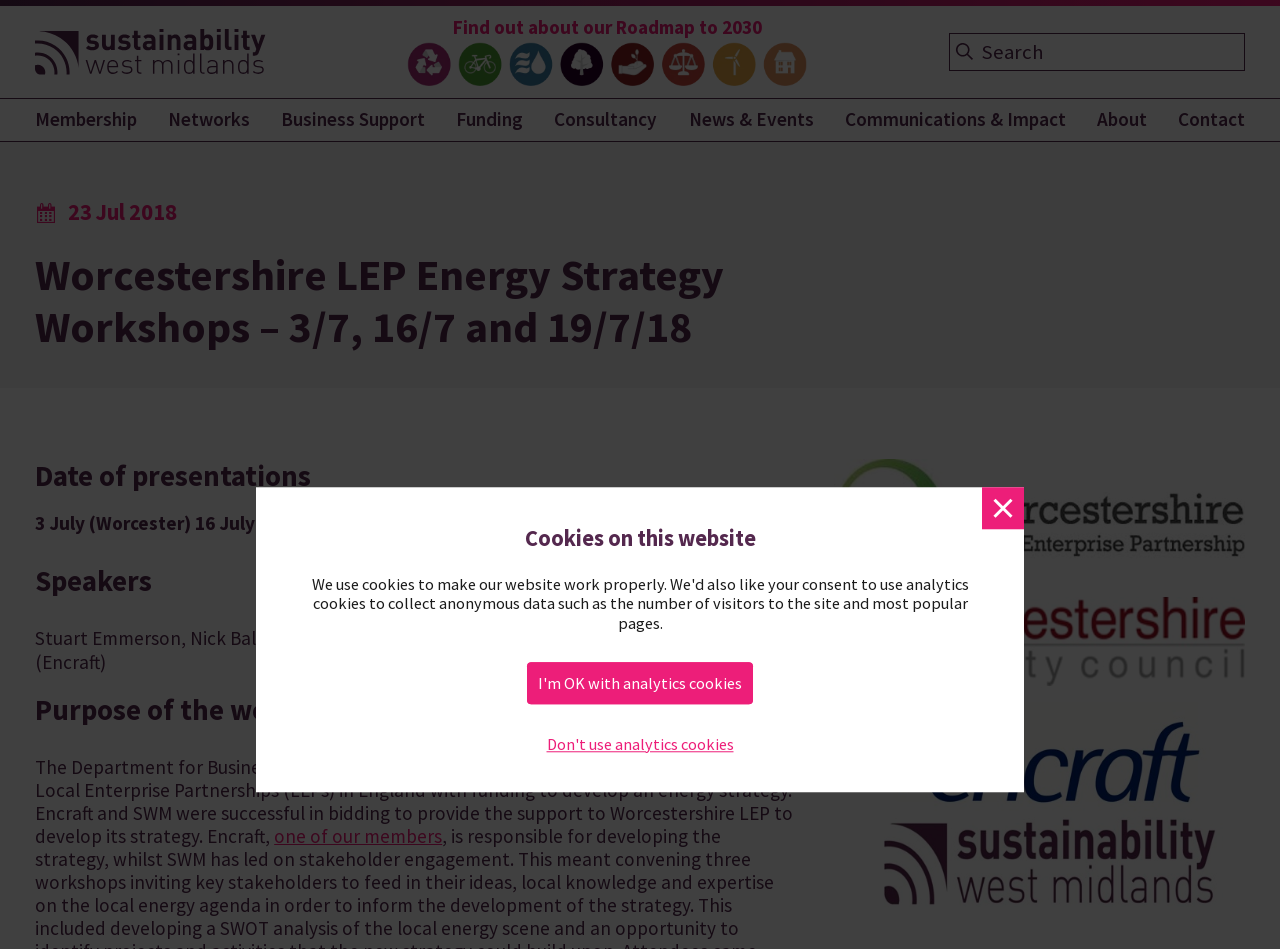From the image, can you give a detailed response to the question below:
What is the purpose of the workshops?

The purpose of the workshops is to develop an energy strategy, as stated in the webpage content. The Department for Business, Energy and Industrial Strategy (BEIS) has provided funding to all 38 Local Enterprise Partnerships (LEPs) in England to develop an energy strategy, and Worcestershire LEP is one of them.